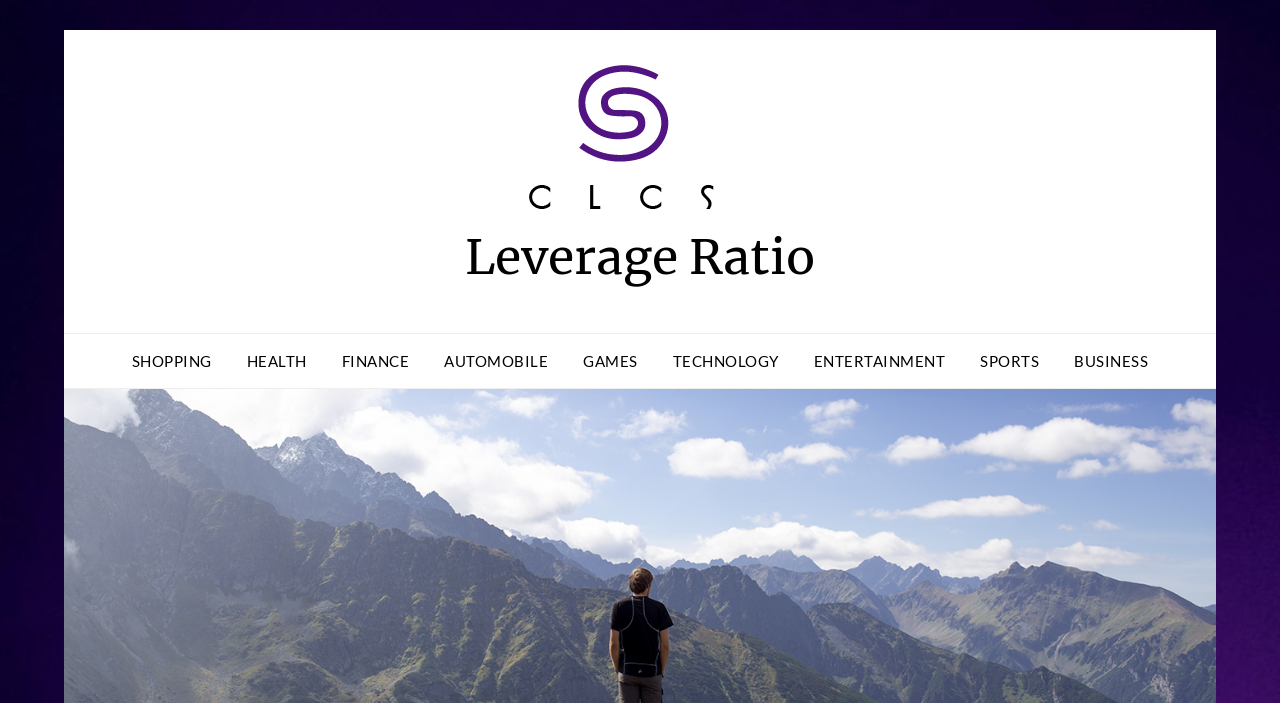What is the position of the 'FINANCE' link?
Please give a detailed answer to the question using the information shown in the image.

The 'FINANCE' link is positioned third from the left among the list of categories, as indicated by its bounding box coordinates [0.254, 0.475, 0.332, 0.552] which place it to the right of 'HEALTH' and to the left of 'AUTOMOBILE'.